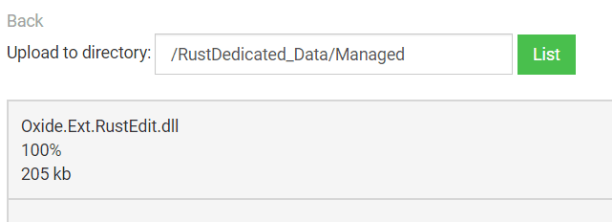Describe the image with as much detail as possible.

The image depicts a file upload interface for a Rust server management tool, specifically highlighting the process of uploading the file named "Oxide.Ext.RustEdit.dll." It shows the upload destination as "/RustDedicated_Data/Managed," indicating where the file is intended to be placed within the server's directory structure. The progress of the upload is displayed at 100%, confirming that the file has been successfully transferred. The file size is noted as 205 KB, providing users with key information about the uploaded file's specifications. This interface is part of the setup process involved in utilizing the RustEdit Oxide extension for enhancing server functionality.